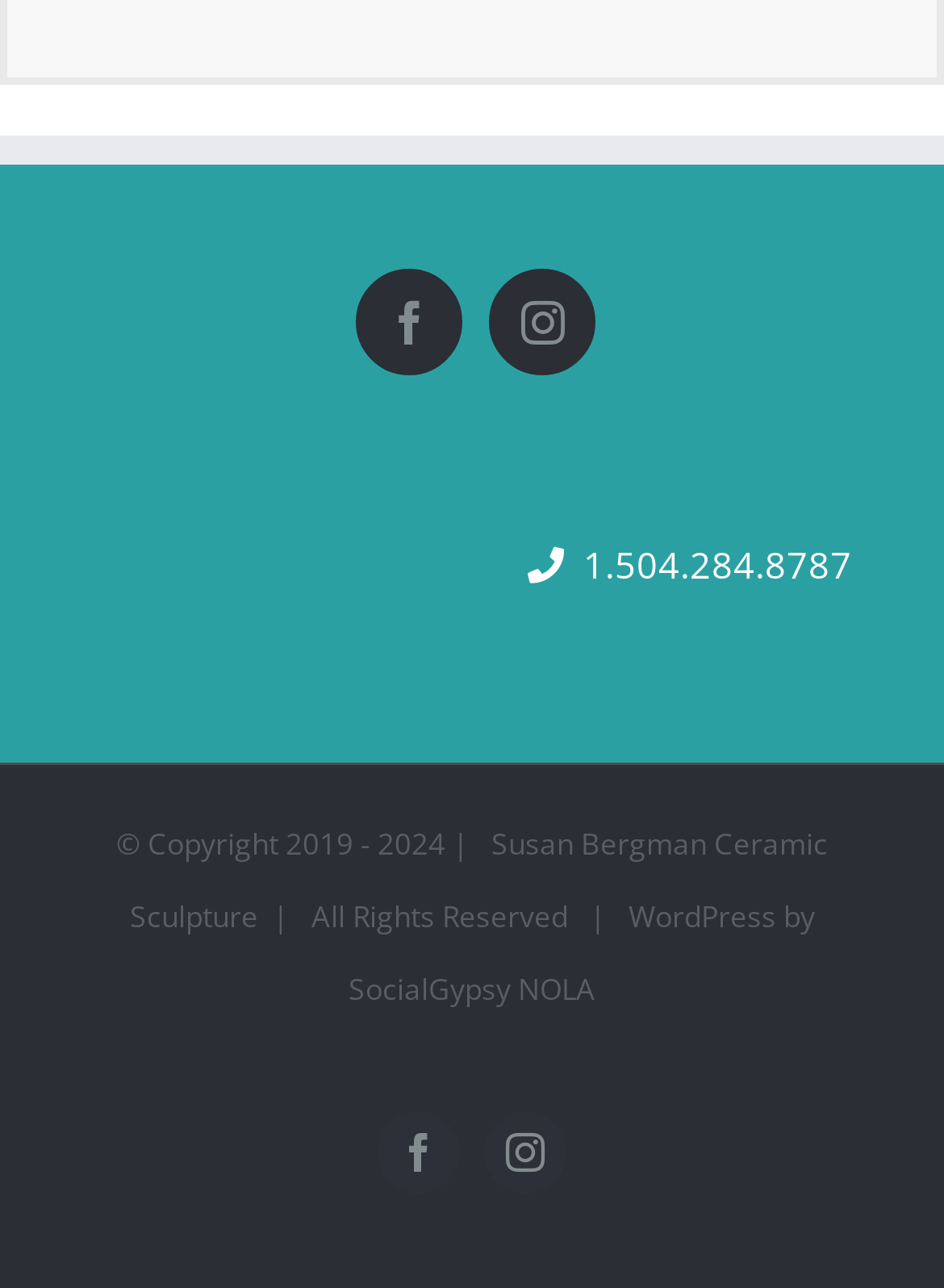Answer the question using only one word or a concise phrase: Who is the owner of the website?

Susan Bergman